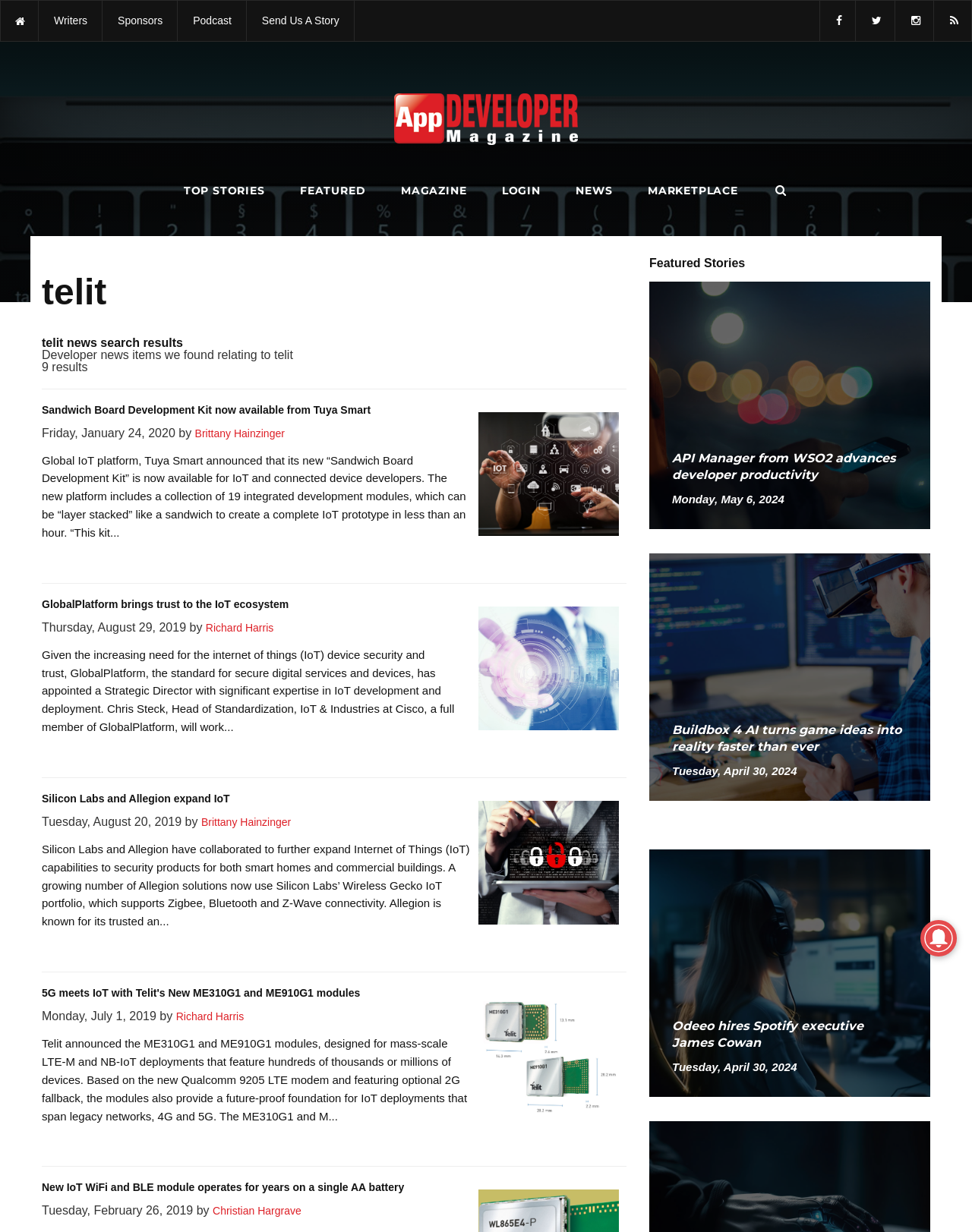Locate the bounding box coordinates of the element that should be clicked to fulfill the instruction: "View the 'Featured Stories'".

[0.668, 0.209, 0.957, 0.219]